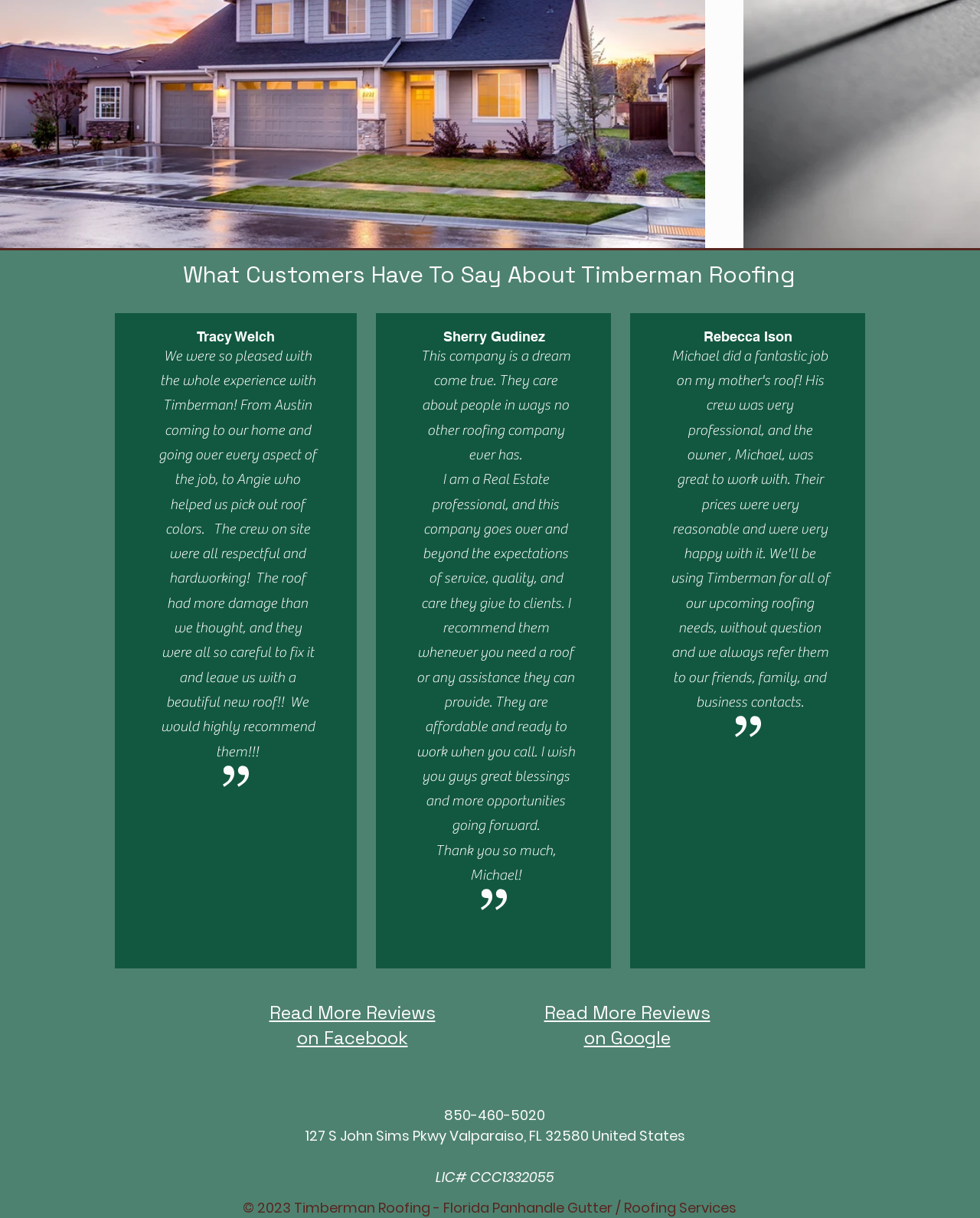Determine the bounding box coordinates in the format (top-left x, top-left y, bottom-right x, bottom-right y). Ensure all values are floating point numbers between 0 and 1. Identify the bounding box of the UI element described by: Read More Reviews on Facebook

[0.275, 0.821, 0.444, 0.862]